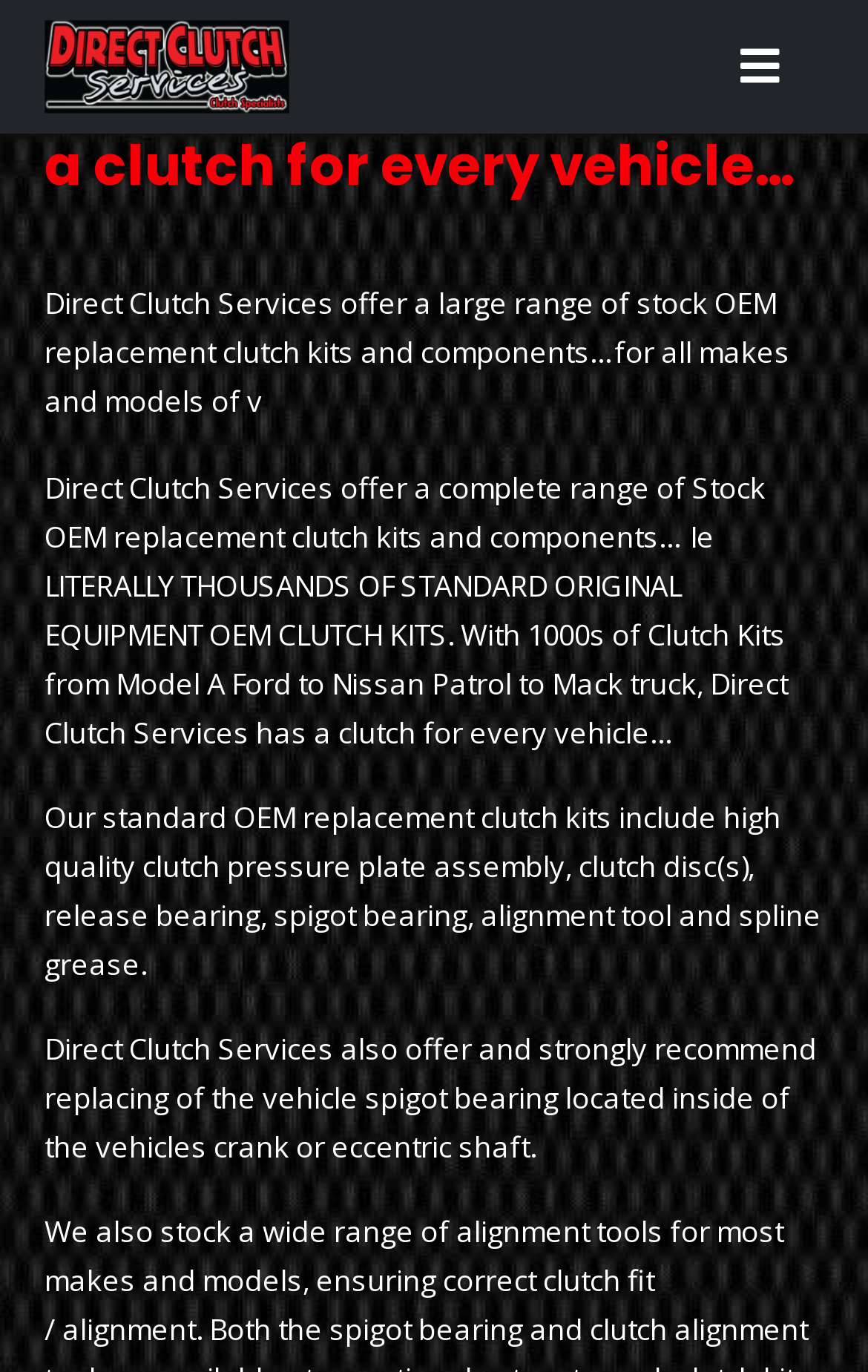Please find the bounding box coordinates in the format (top-left x, top-left y, bottom-right x, bottom-right y) for the given element description. Ensure the coordinates are floating point numbers between 0 and 1. Description: title="Direct Clutch Services -"

[0.051, 0.015, 0.333, 0.082]